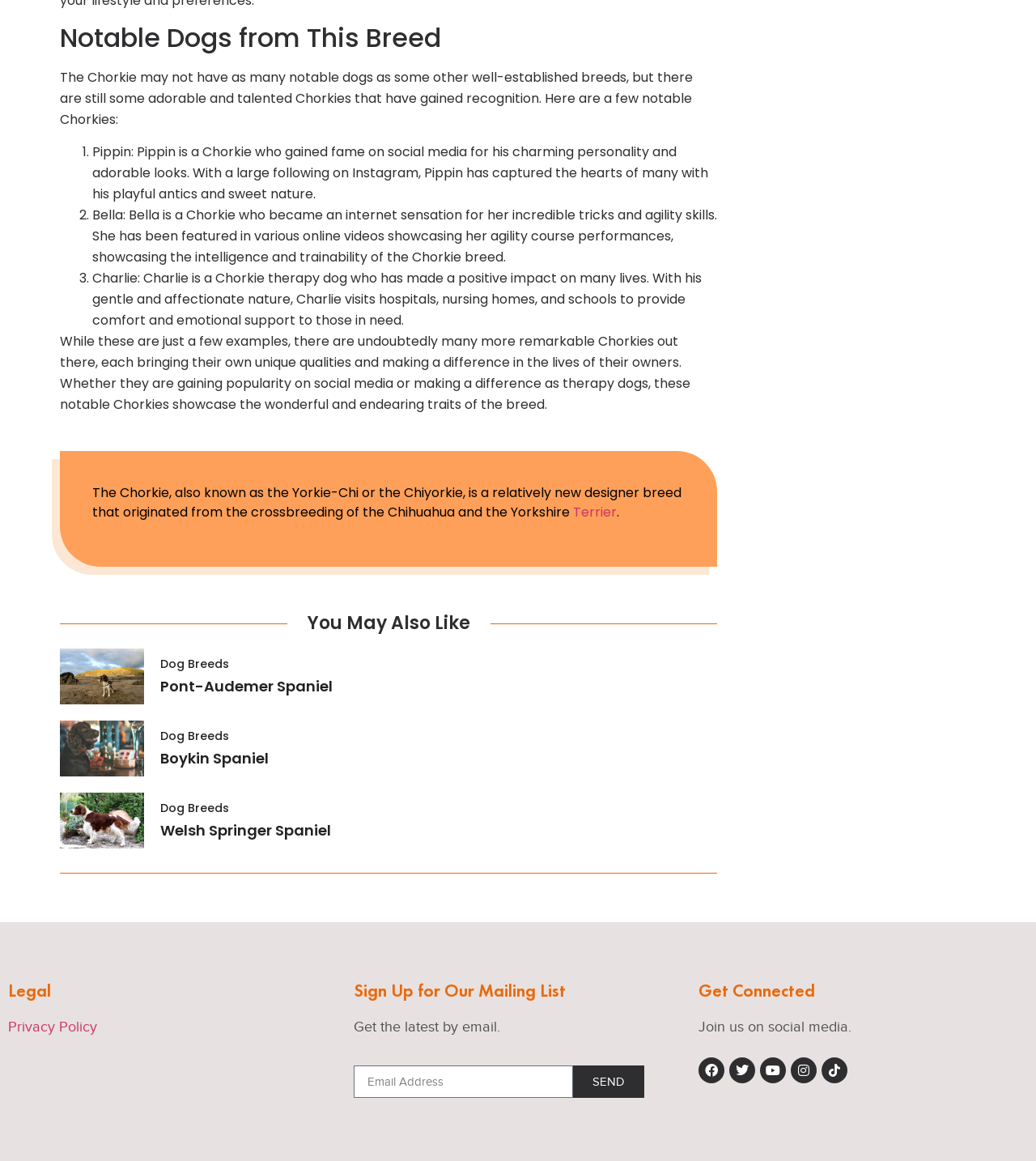What is the name of the breed being discussed?
Kindly give a detailed and elaborate answer to the question.

The webpage is discussing the Chorkie breed, which is a cross between a Chihuahua and a Yorkshire Terrier, as mentioned in the text 'The Chorkie, also known as the Yorkie-Chi or the Chiyorkie, is a relatively new designer breed that originated from the crossbreeding of the Chihuahua and the Yorkshire'.